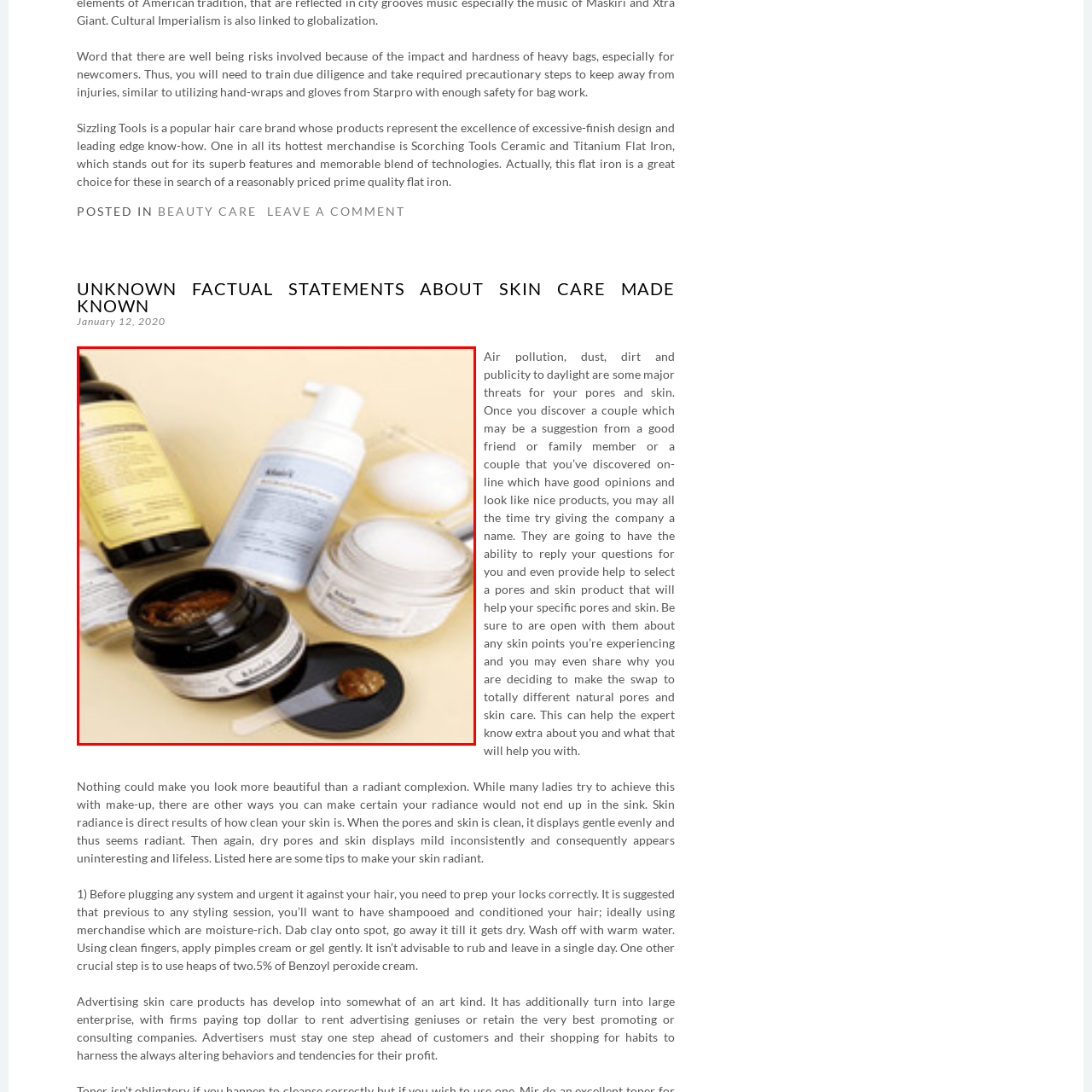Give a detailed caption for the image that is encased within the red bounding box.

This image showcases an array of skincare products artfully arranged against a soft beige background. The collection includes several bottles and jars, each labeled with elegant designs that emphasize their purpose. Prominently featured are a large black jar containing a rich treatment, possibly a mask or exfoliator, and a cream-colored jar likely designed for moisturizing. A sleek pump bottle, potentially a cleanser or serum, stands next to a frosted container that hints at a luxurious cream or lotion. The variety of textures and packaging styles illustrates the sophisticated approach to beauty care, suggesting a focus on quality and advanced formulation technology. Overall, the image conveys a sense of indulgence and self-care, inviting viewers to explore the benefits of these premium skincare products.